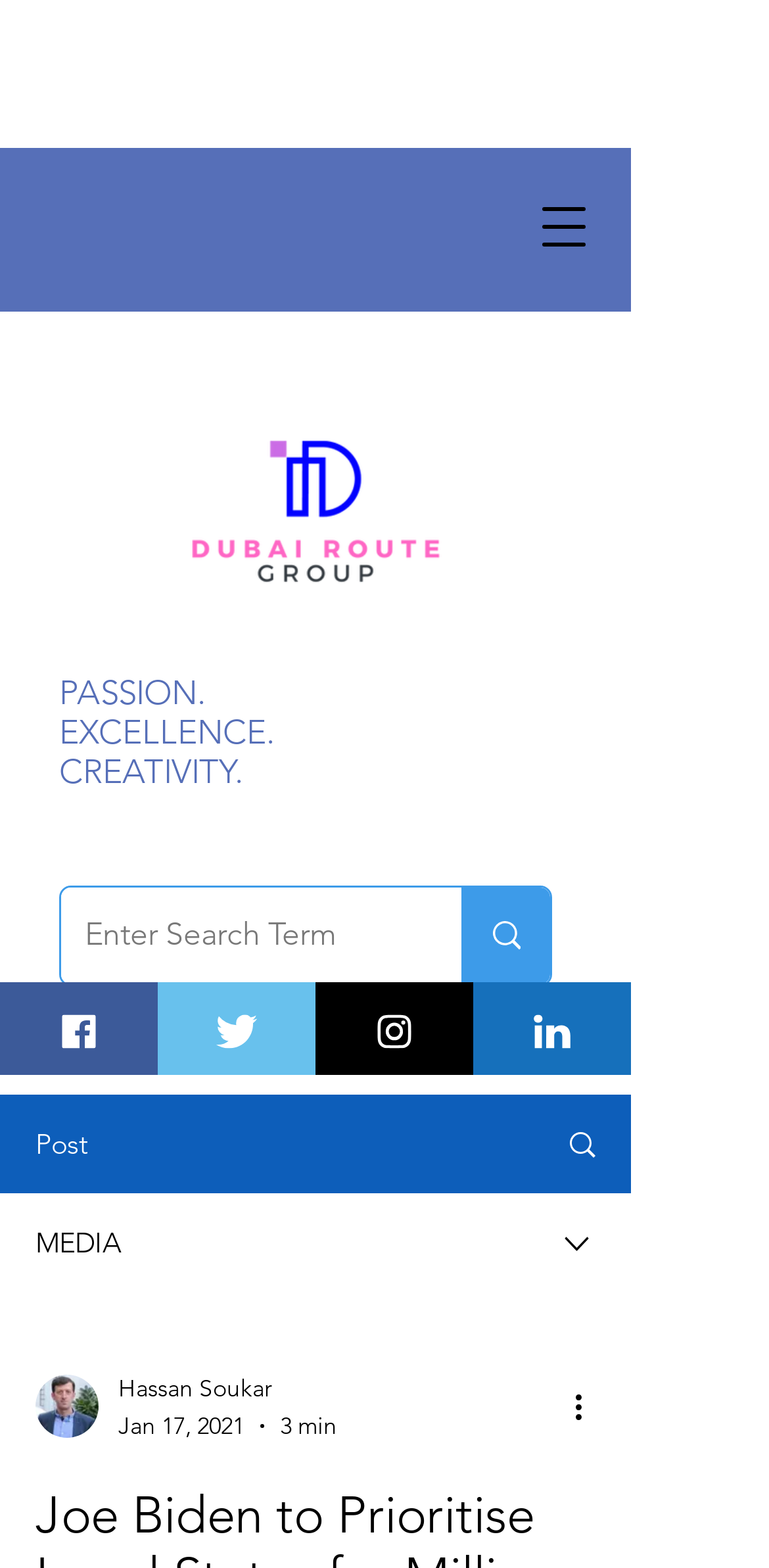Please identify the bounding box coordinates of where to click in order to follow the instruction: "Search for something".

[0.11, 0.566, 0.502, 0.628]